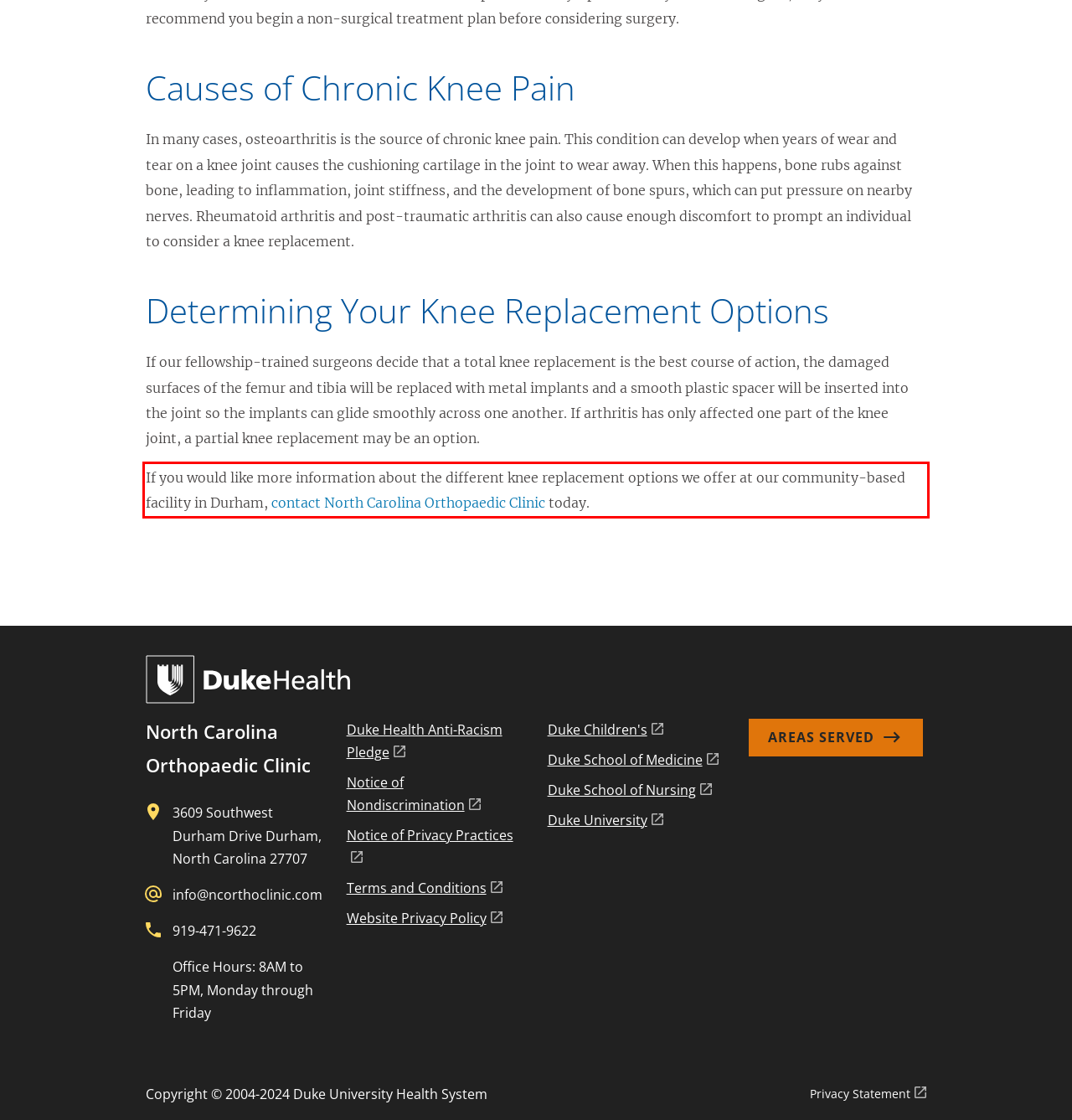Examine the webpage screenshot and use OCR to obtain the text inside the red bounding box.

If you would like more information about the different knee replacement options we offer at our community-based facility in Durham, contact North Carolina Orthopaedic Clinic today.